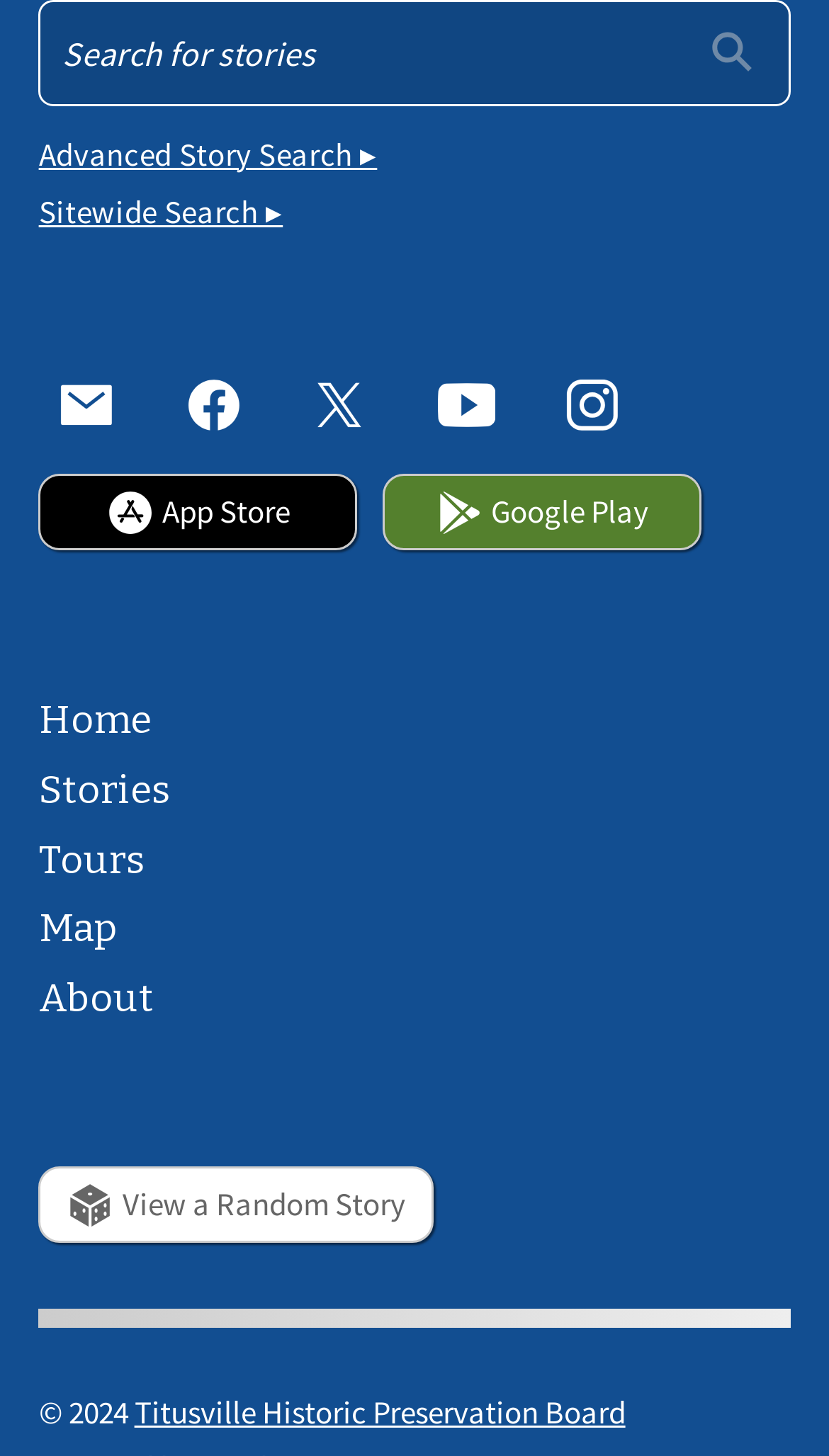Given the description "title="email"", provide the bounding box coordinates of the corresponding UI element.

[0.047, 0.245, 0.163, 0.312]